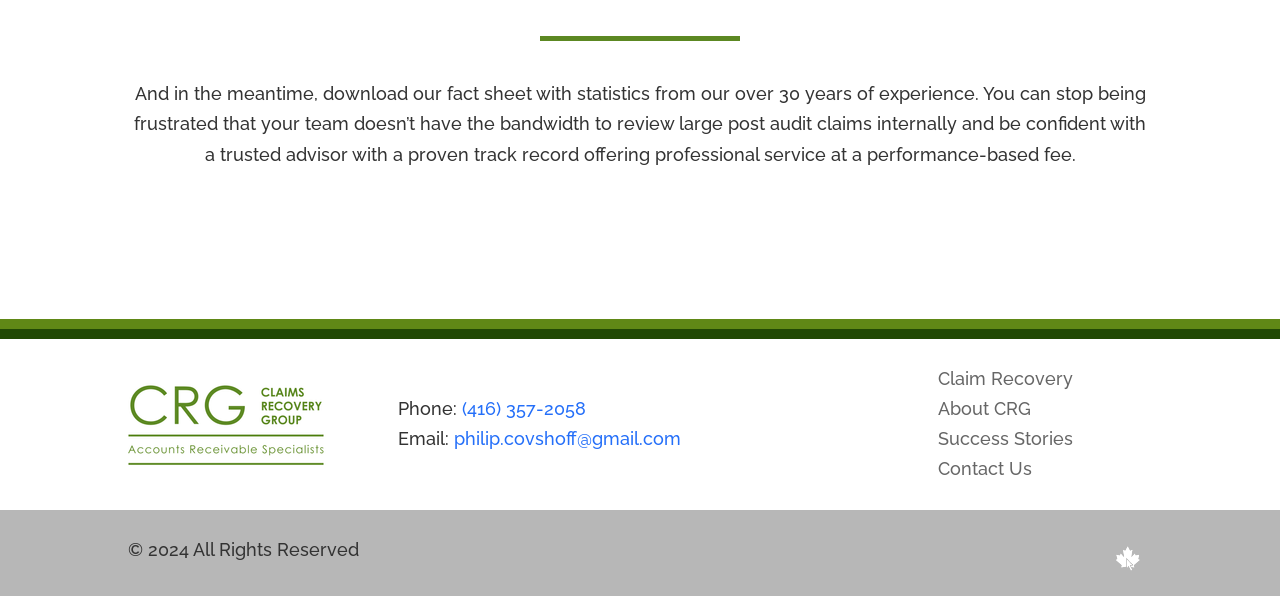What is the email address to contact?
Using the details from the image, give an elaborate explanation to answer the question.

I found the email address by looking at the contact information section, where it says 'Email:' followed by the address 'philip.covshoff@gmail.com'.